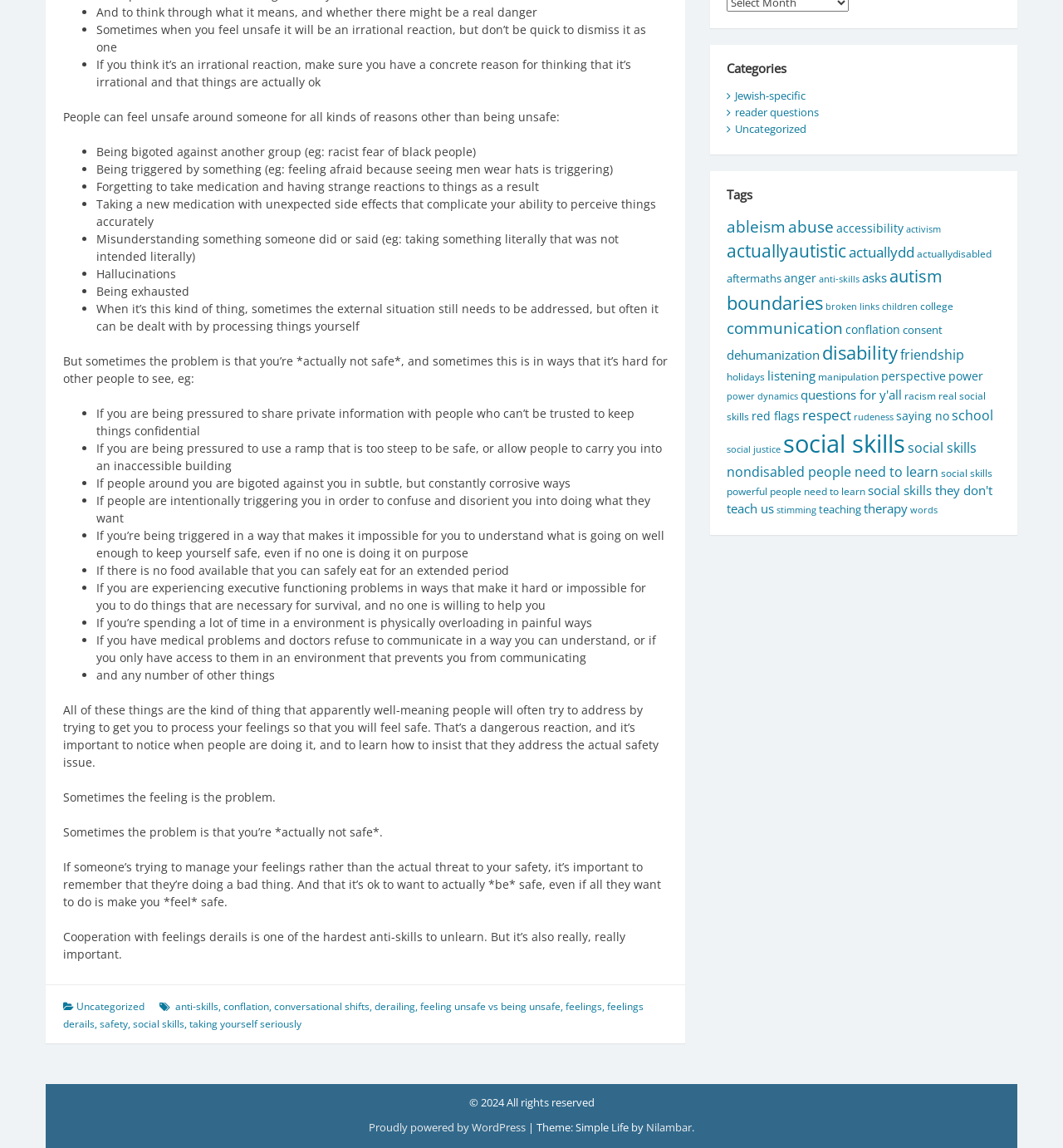Bounding box coordinates are specified in the format (top-left x, top-left y, bottom-right x, bottom-right y). All values are floating point numbers bounded between 0 and 1. Please provide the bounding box coordinate of the region this sentence describes: feeling unsafe vs being unsafe

[0.395, 0.871, 0.527, 0.883]